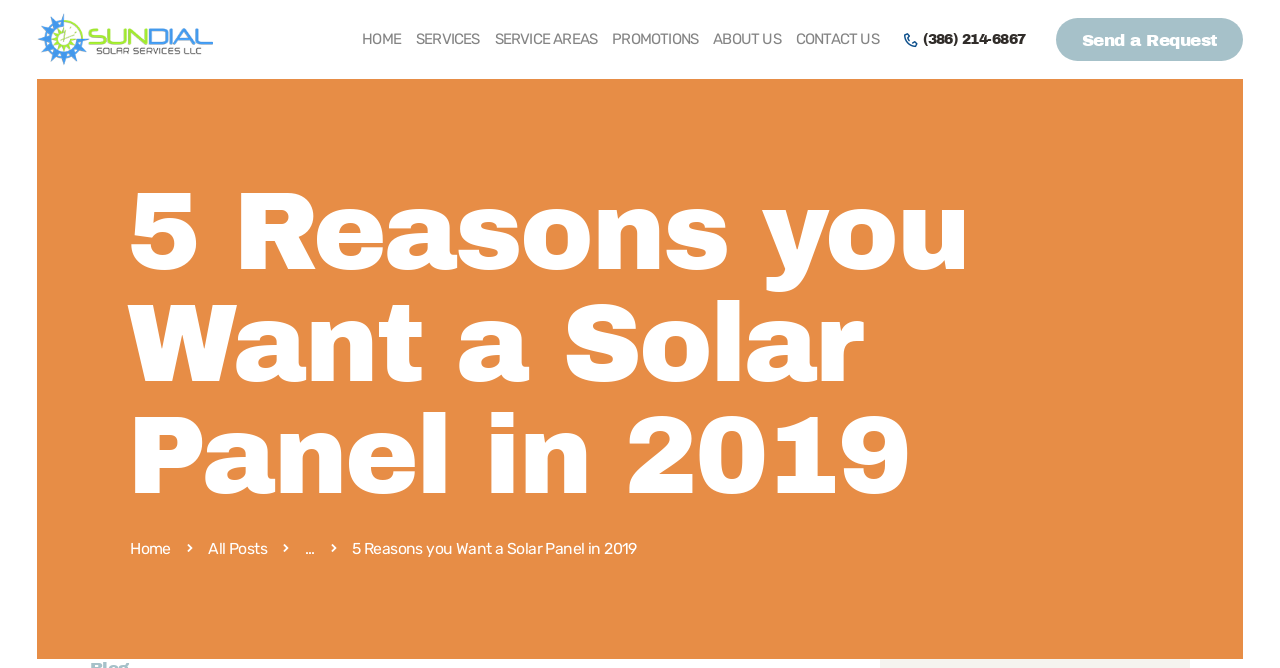Find the UI element described as: "HOME" and predict its bounding box coordinates. Ensure the coordinates are four float numbers between 0 and 1, [left, top, right, bottom].

[0.277, 0.031, 0.319, 0.087]